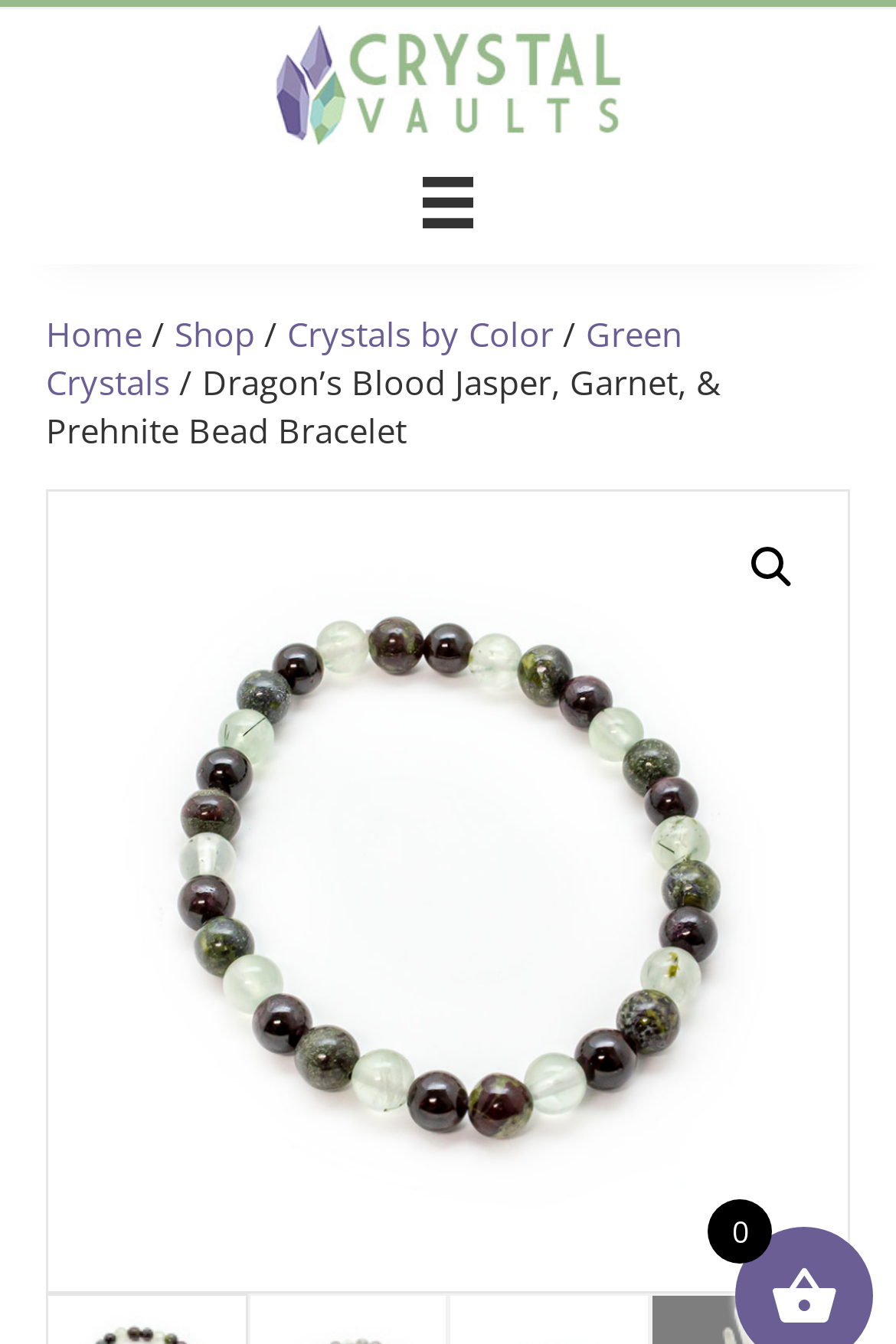Locate the bounding box coordinates of the UI element described by: "Crystals by Color". The bounding box coordinates should consist of four float numbers between 0 and 1, i.e., [left, top, right, bottom].

[0.321, 0.23, 0.618, 0.264]